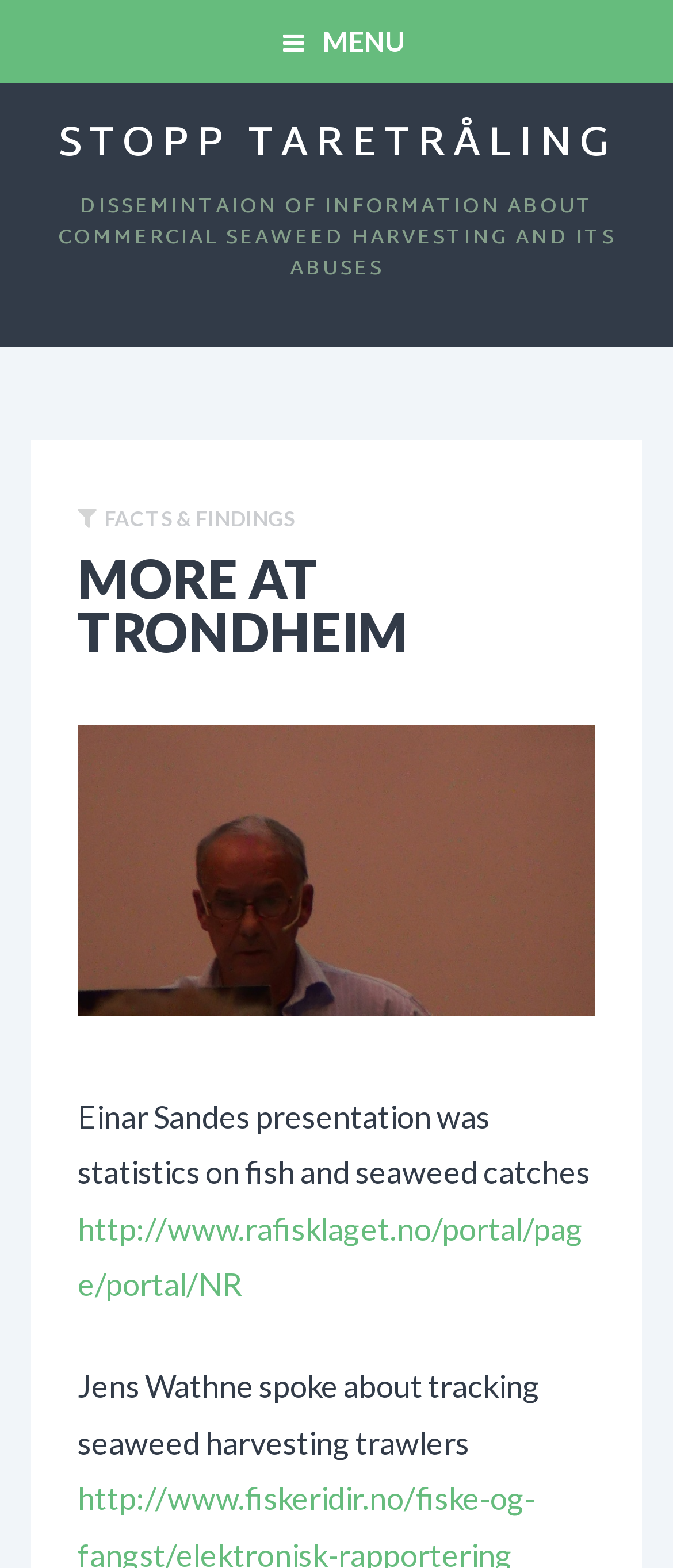Calculate the bounding box coordinates of the UI element given the description: "Facts & findings".

[0.003, 0.189, 0.997, 0.257]